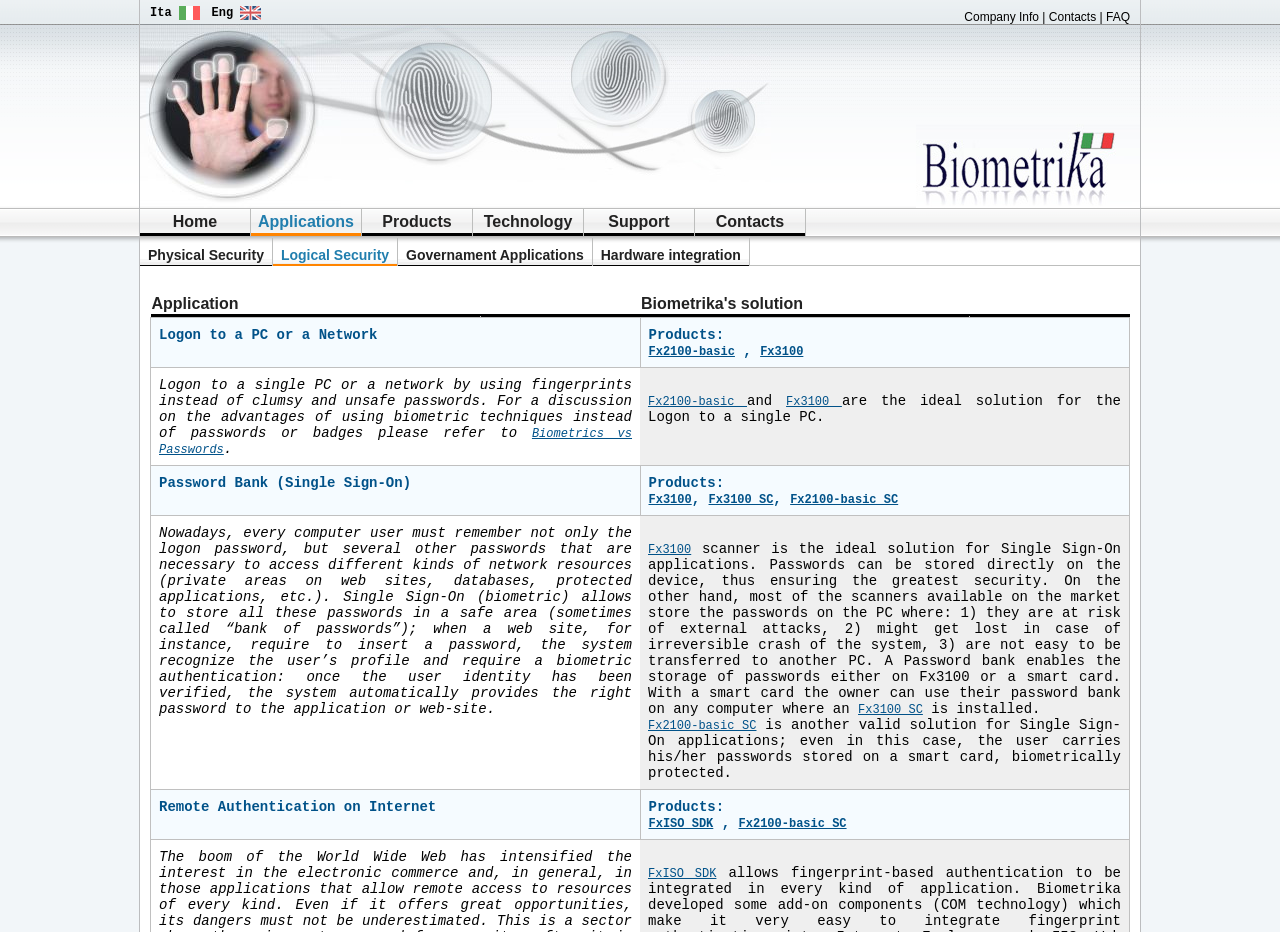Find the bounding box coordinates for the HTML element specified by: "Fx3100".

[0.507, 0.529, 0.54, 0.544]